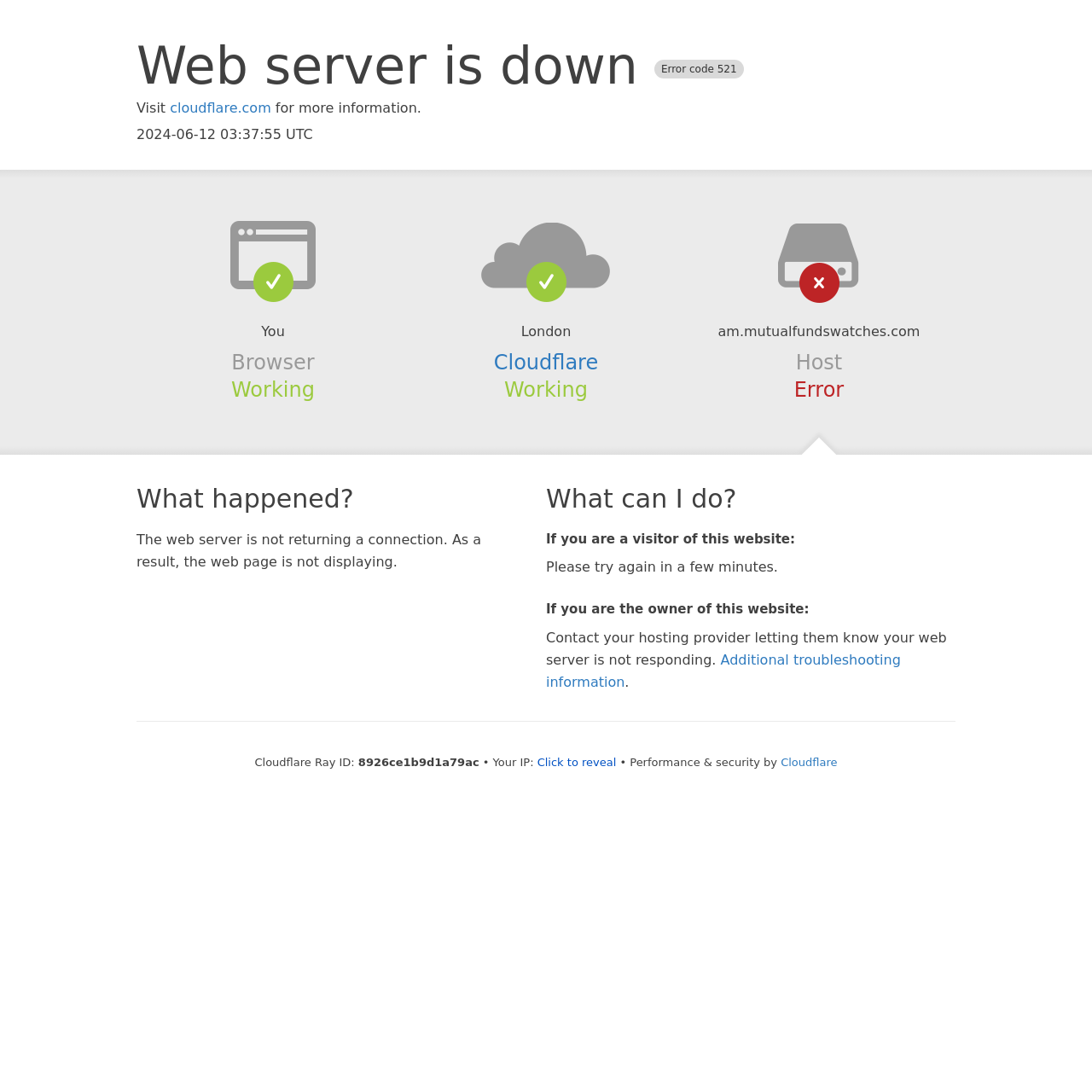Determine the primary headline of the webpage.

Web server is down Error code 521